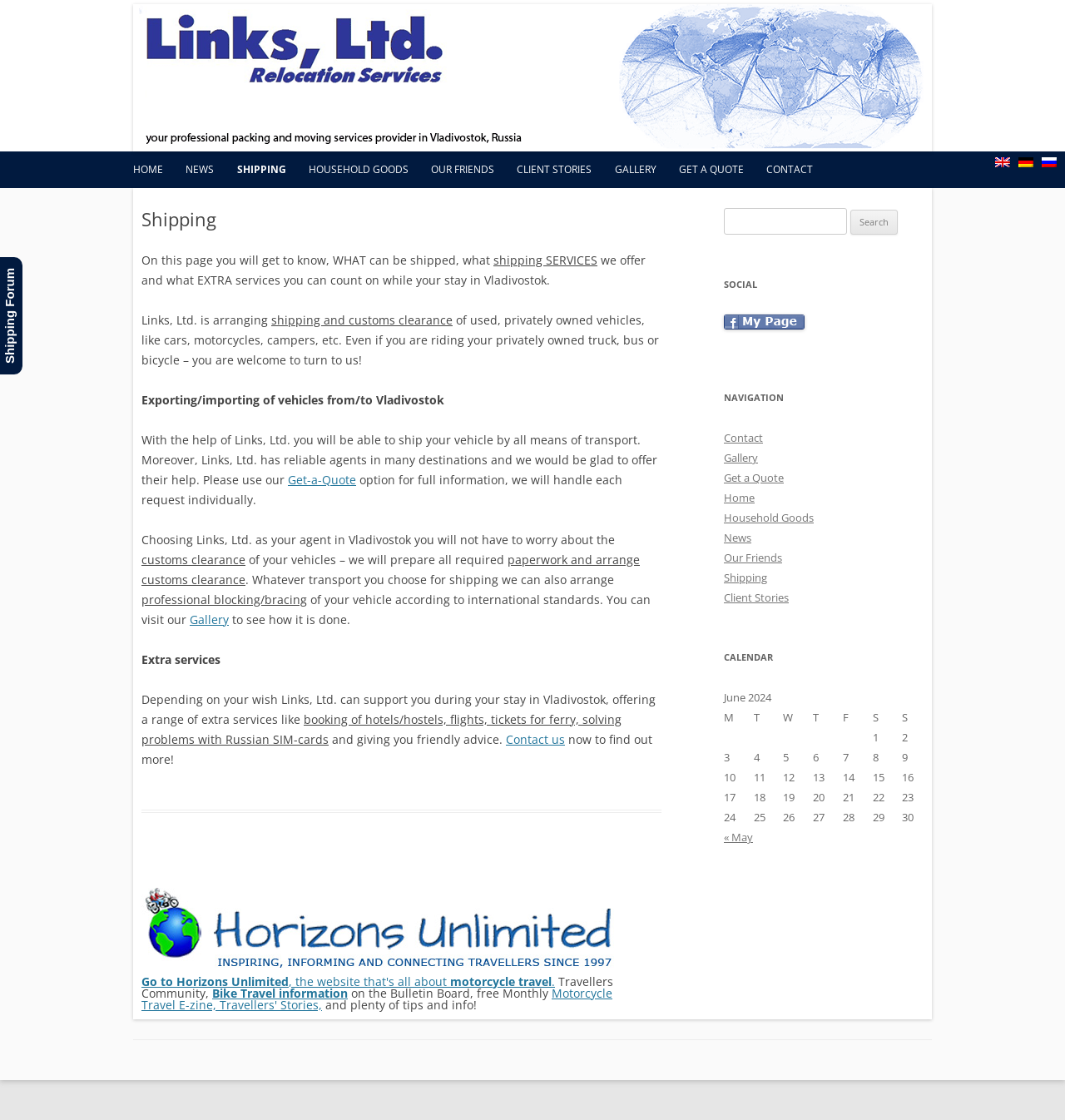Please determine the bounding box coordinates for the element that should be clicked to follow these instructions: "Contact us".

[0.72, 0.135, 0.764, 0.168]